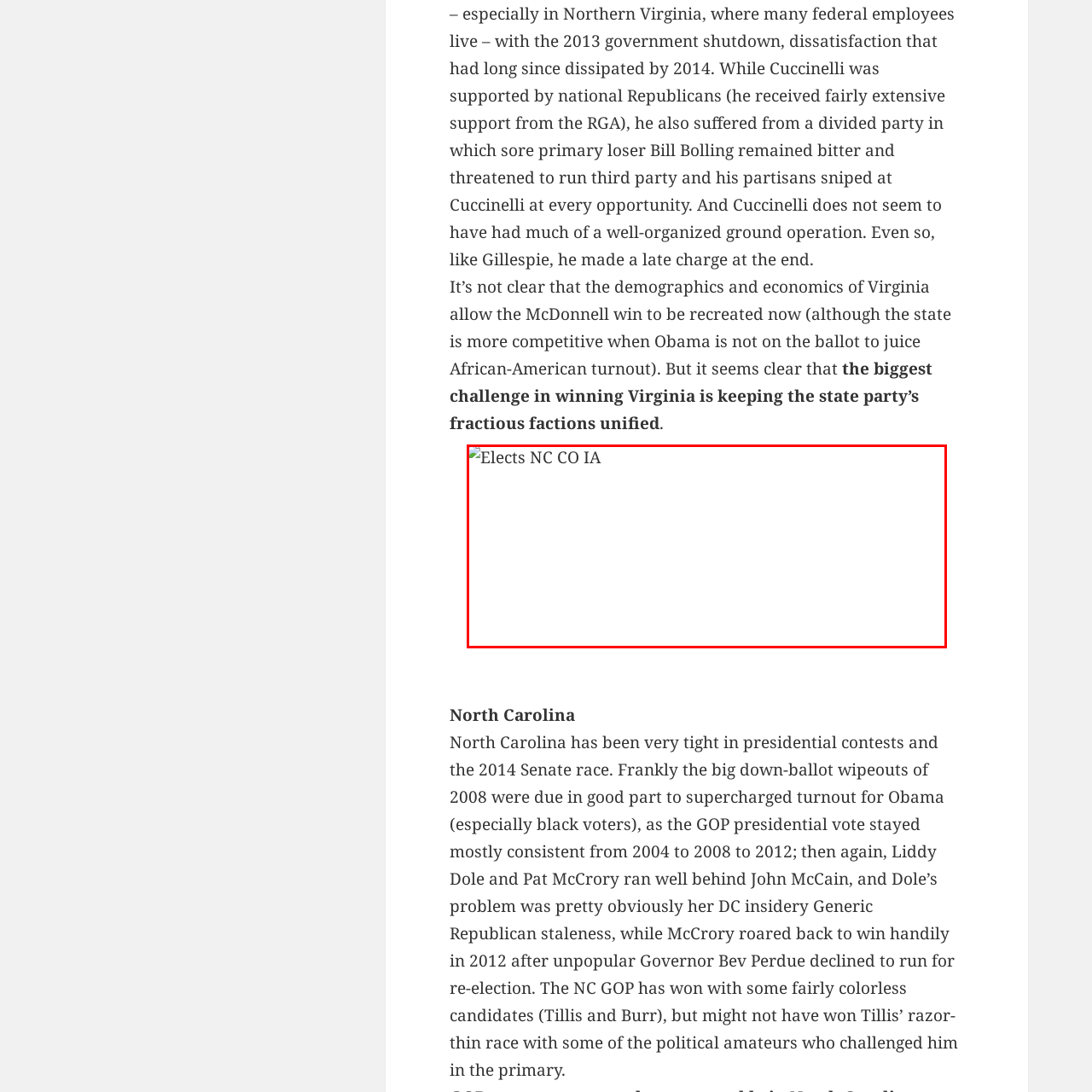Examine the image within the red border, What is the purpose of the graphic? 
Please provide a one-word or one-phrase answer.

Visual representation